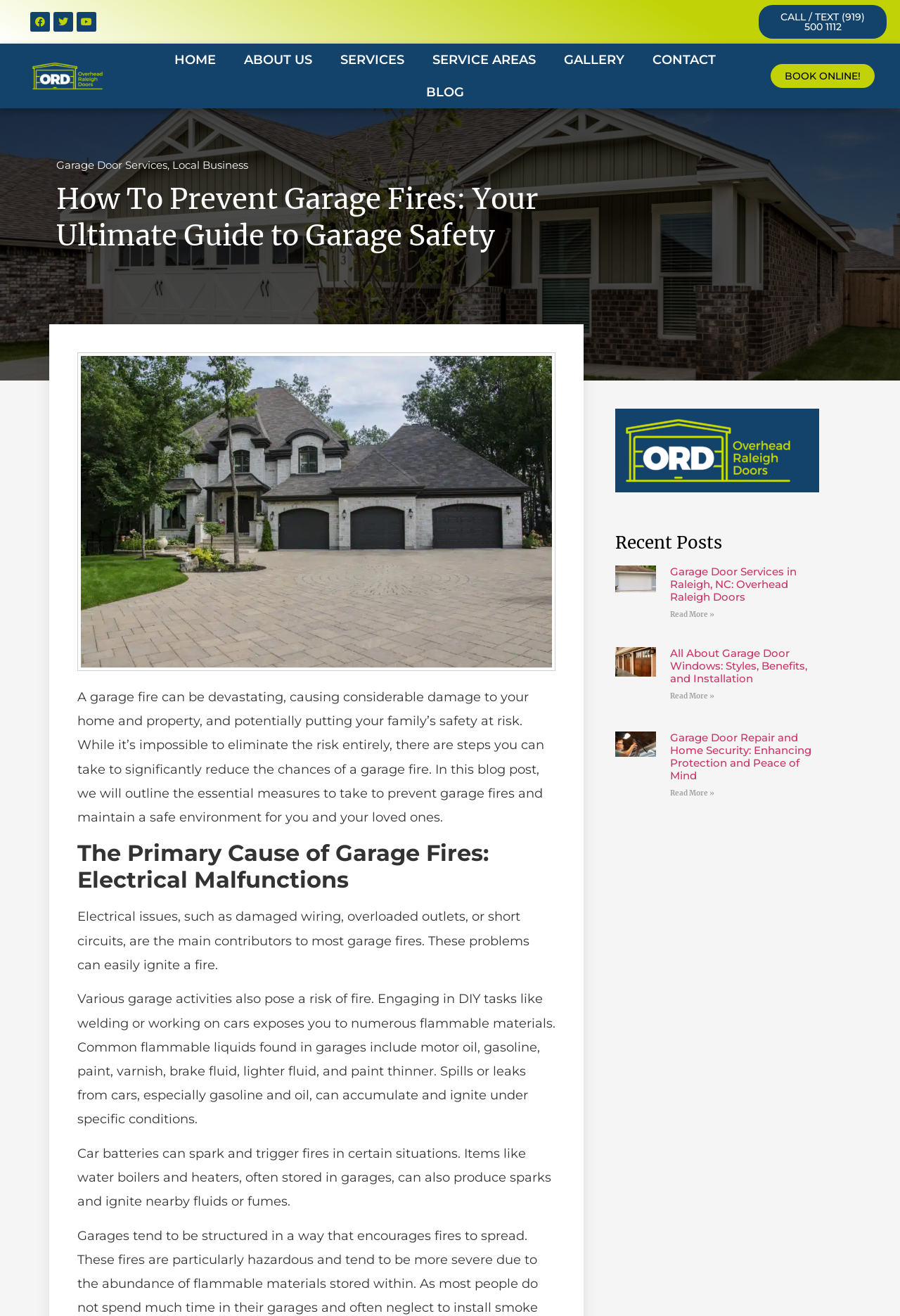Please specify the coordinates of the bounding box for the element that should be clicked to carry out this instruction: "Click on Facebook link". The coordinates must be four float numbers between 0 and 1, formatted as [left, top, right, bottom].

[0.034, 0.009, 0.056, 0.024]